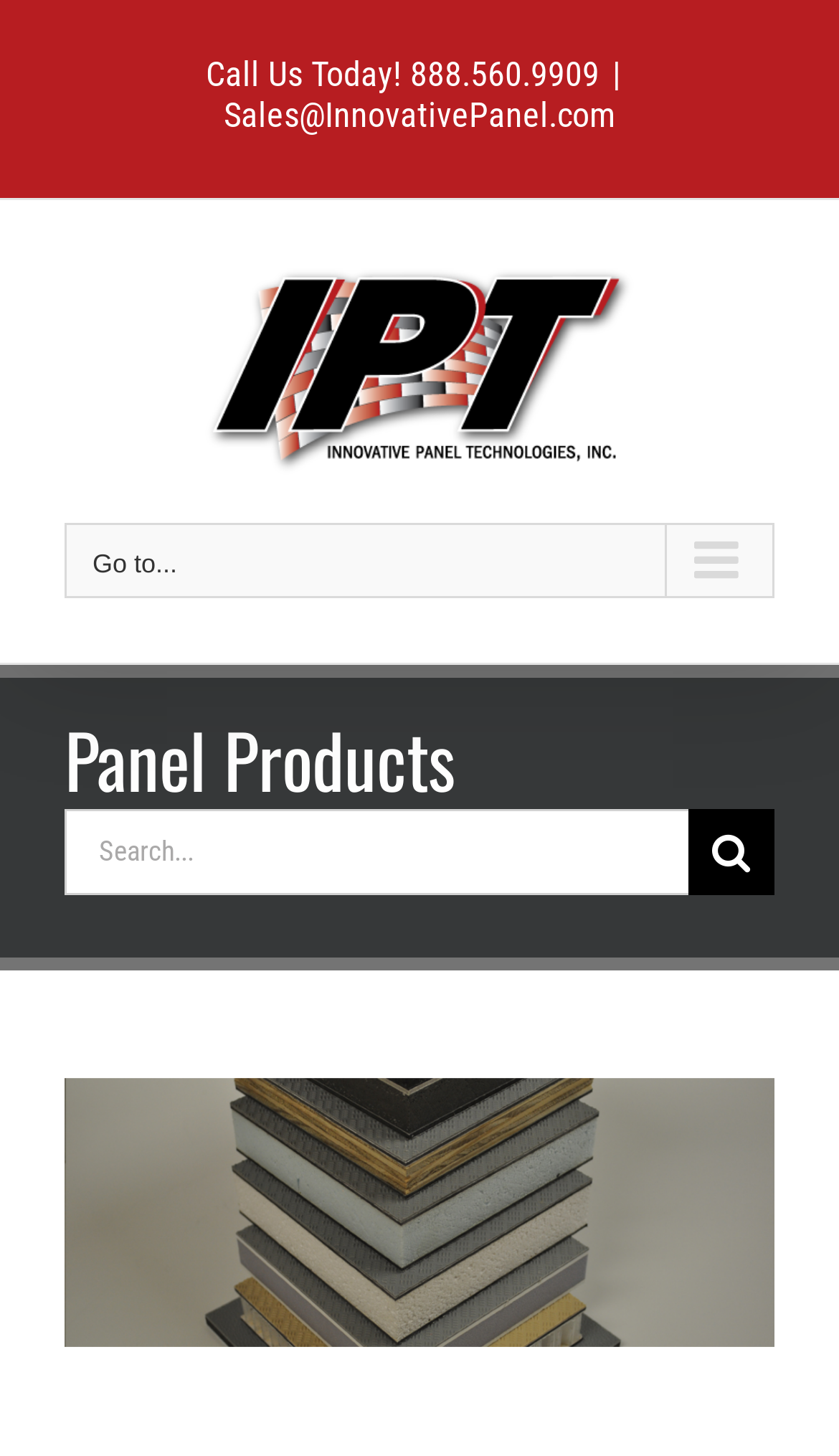What is the phone number to call?
Answer the question in a detailed and comprehensive manner.

I found the phone number by looking at the top section of the webpage, where it says 'Call Us Today!' followed by the phone number '888.560.9909'.